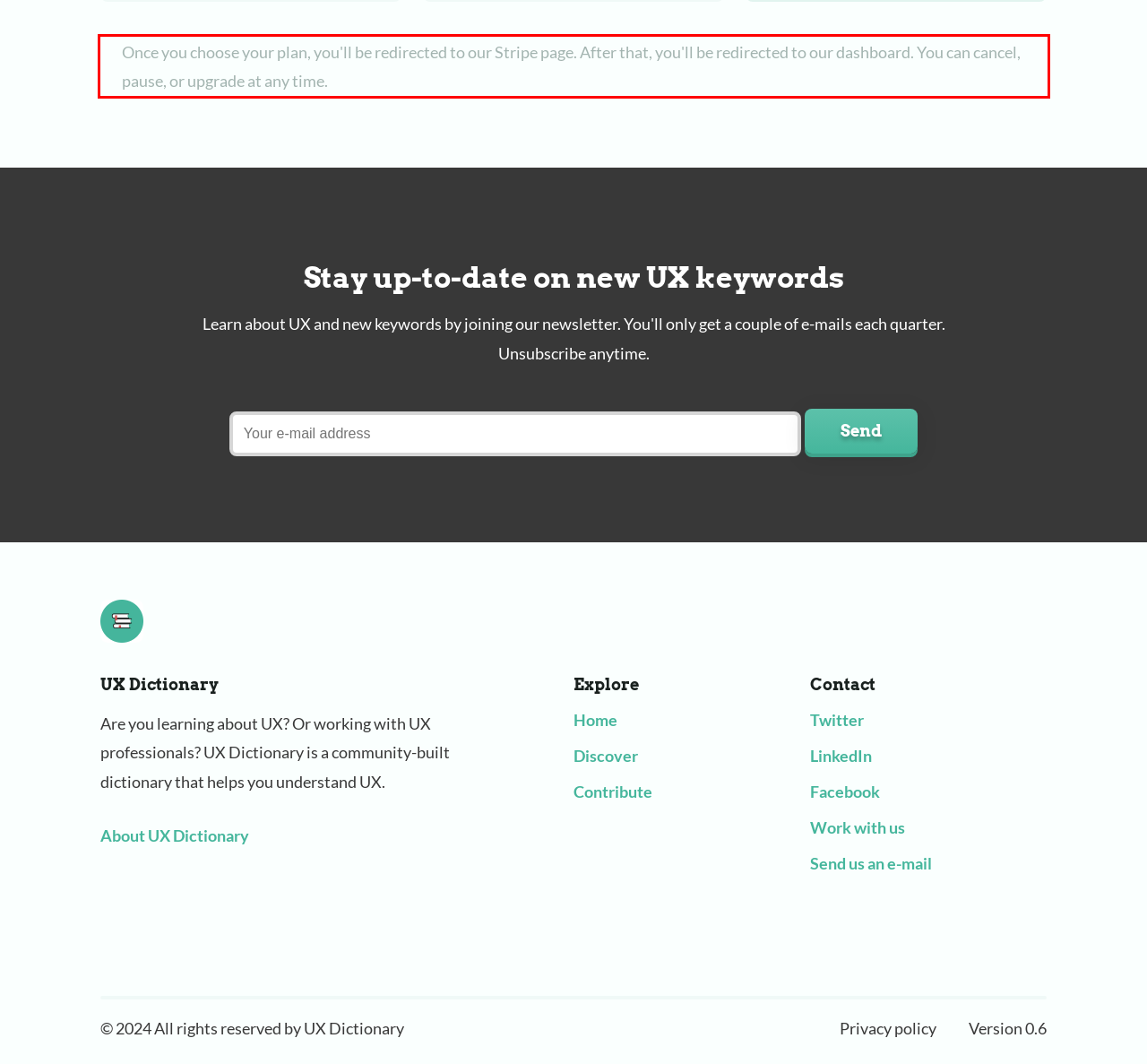You have a webpage screenshot with a red rectangle surrounding a UI element. Extract the text content from within this red bounding box.

Once you choose your plan, you'll be redirected to our Stripe page. After that, you'll be redirected to our dashboard. You can cancel, pause, or upgrade at any time.